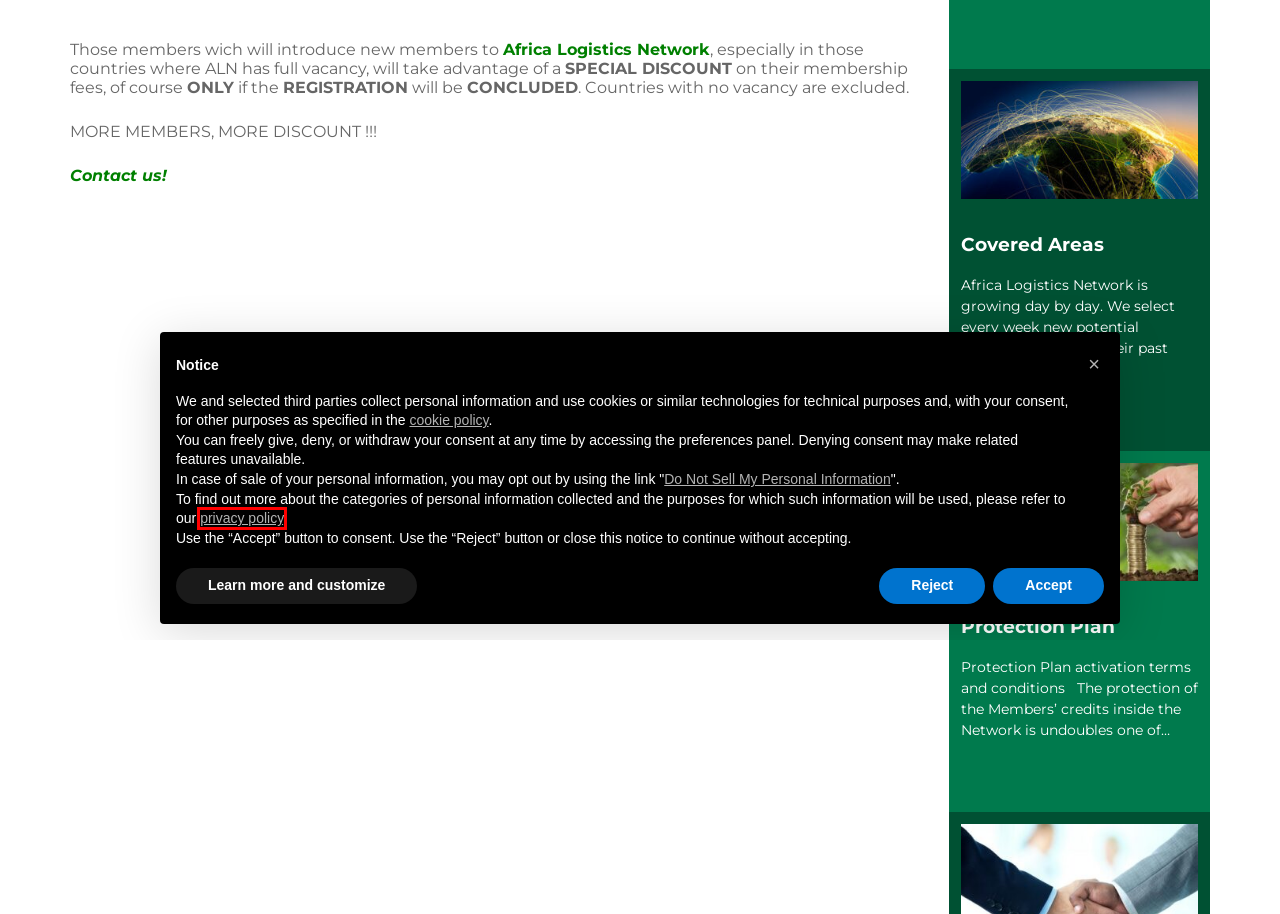Consider the screenshot of a webpage with a red bounding box and select the webpage description that best describes the new page that appears after clicking the element inside the red box. Here are the candidates:
A. Homepage - Africa Logistic Network - Africa Logistic Network
B. Protection Plan - Africa Logistic Network - Africa Logistic Network
C. Cookie Policy of Africa Logistics Network
D. Privacy Policy of Africa Logistics Network
E. Covered Areas - Africa Logistic Network - Africa Logistic Network
F. Newsletter - Africa Logistic Network - Africa Logistic Network
G. Request for quotation - Africa Logistic Network - Africa Logistic Network
H. Contacts - Africa Logistic Network - Africa Logistic Network

D